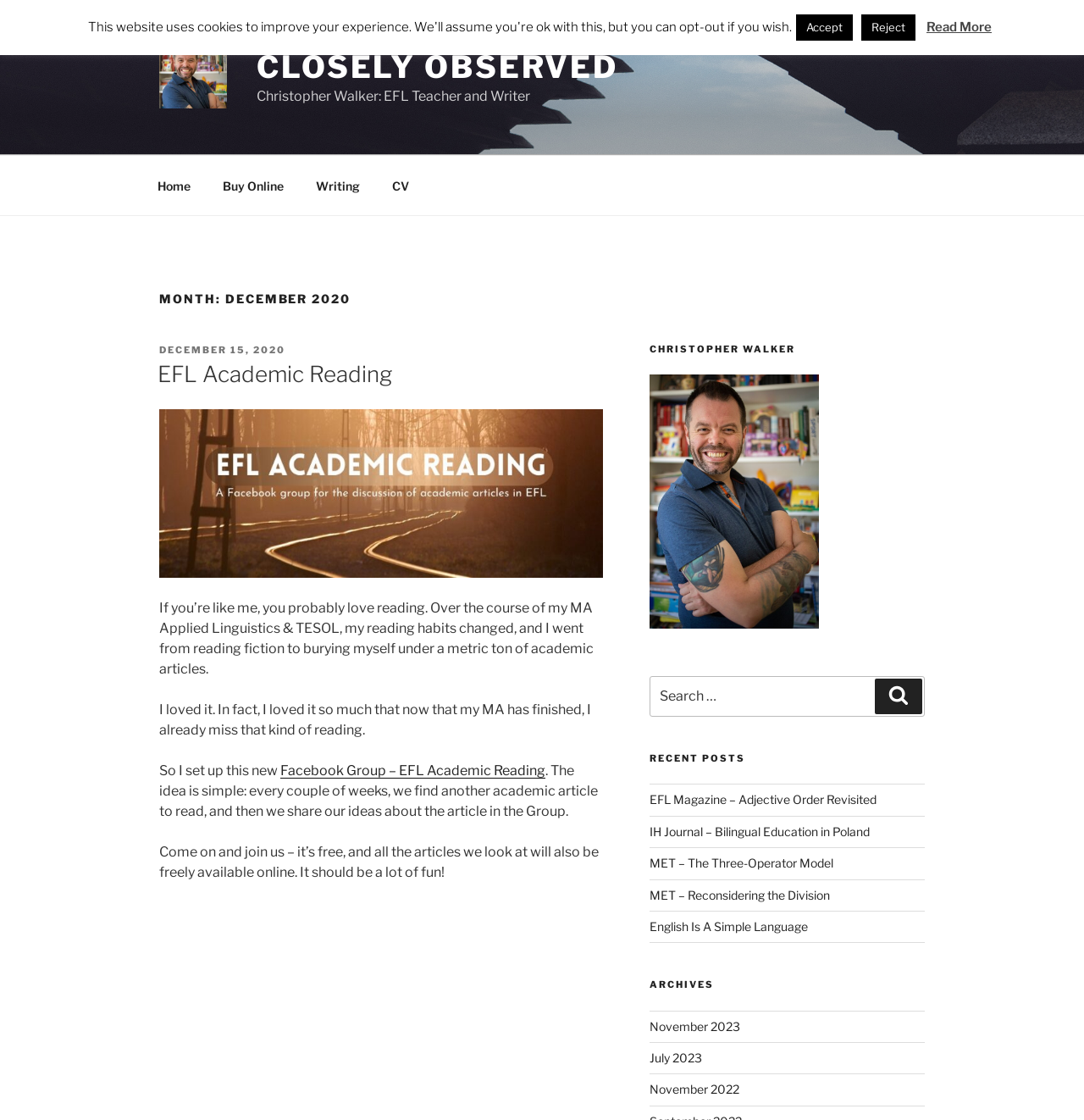Show the bounding box coordinates for the HTML element described as: "EFL Academic Reading".

[0.145, 0.322, 0.362, 0.346]